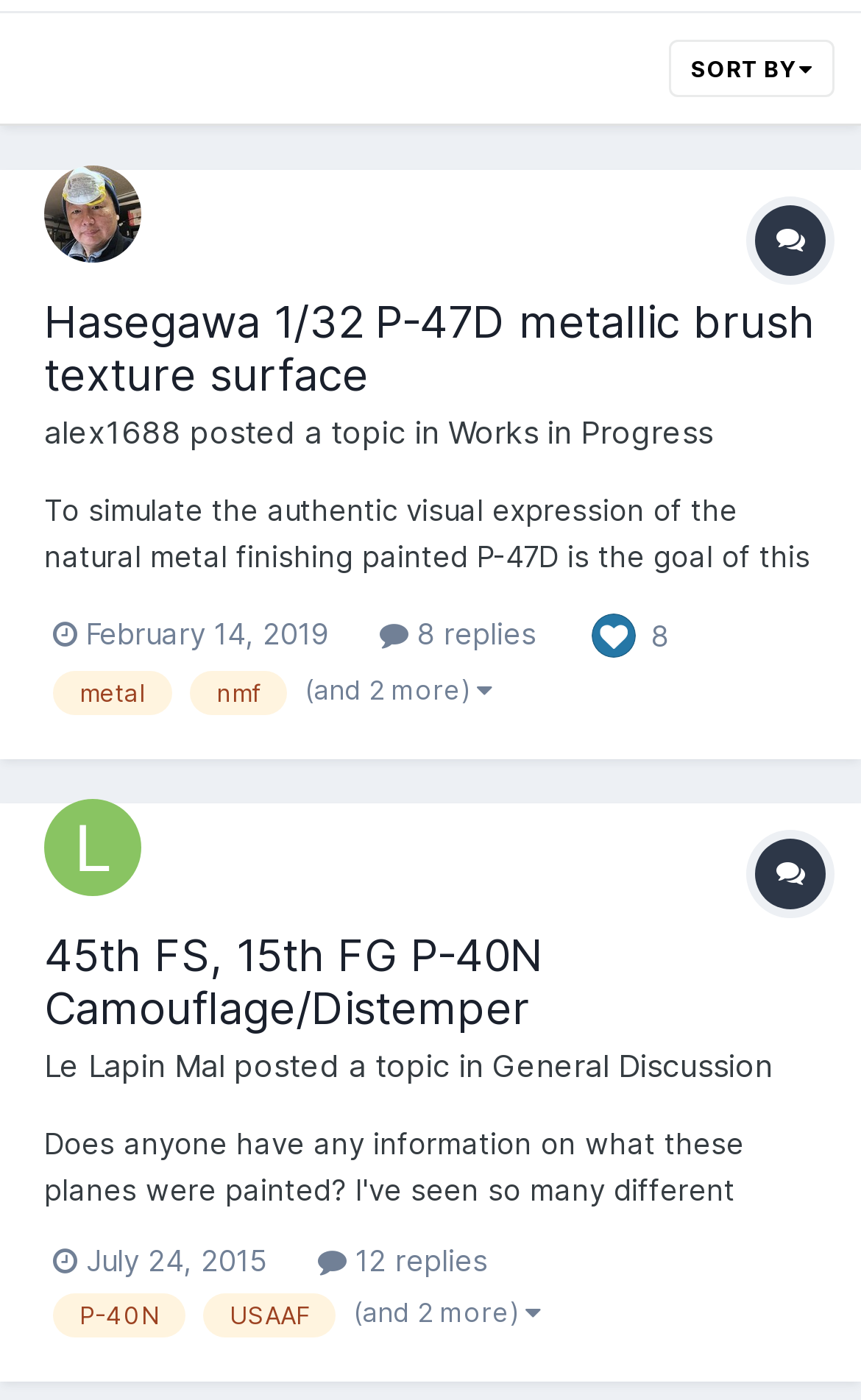Based on the element description, predict the bounding box coordinates (top-left x, top-left y, bottom-right x, bottom-right y) for the UI element in the screenshot: Terms Of Service

None